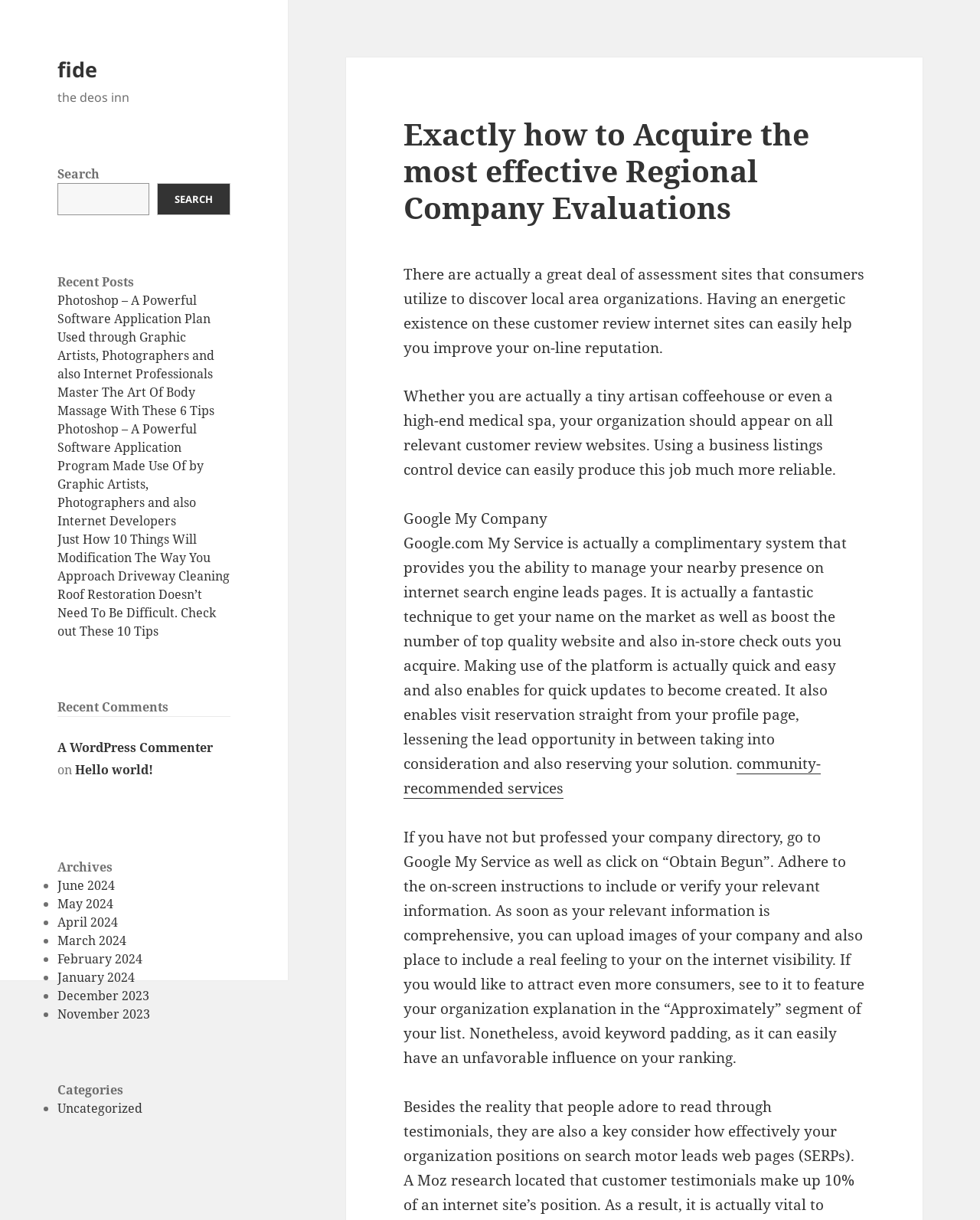Predict the bounding box coordinates of the UI element that matches this description: "fide". The coordinates should be in the format [left, top, right, bottom] with each value between 0 and 1.

[0.059, 0.045, 0.099, 0.069]